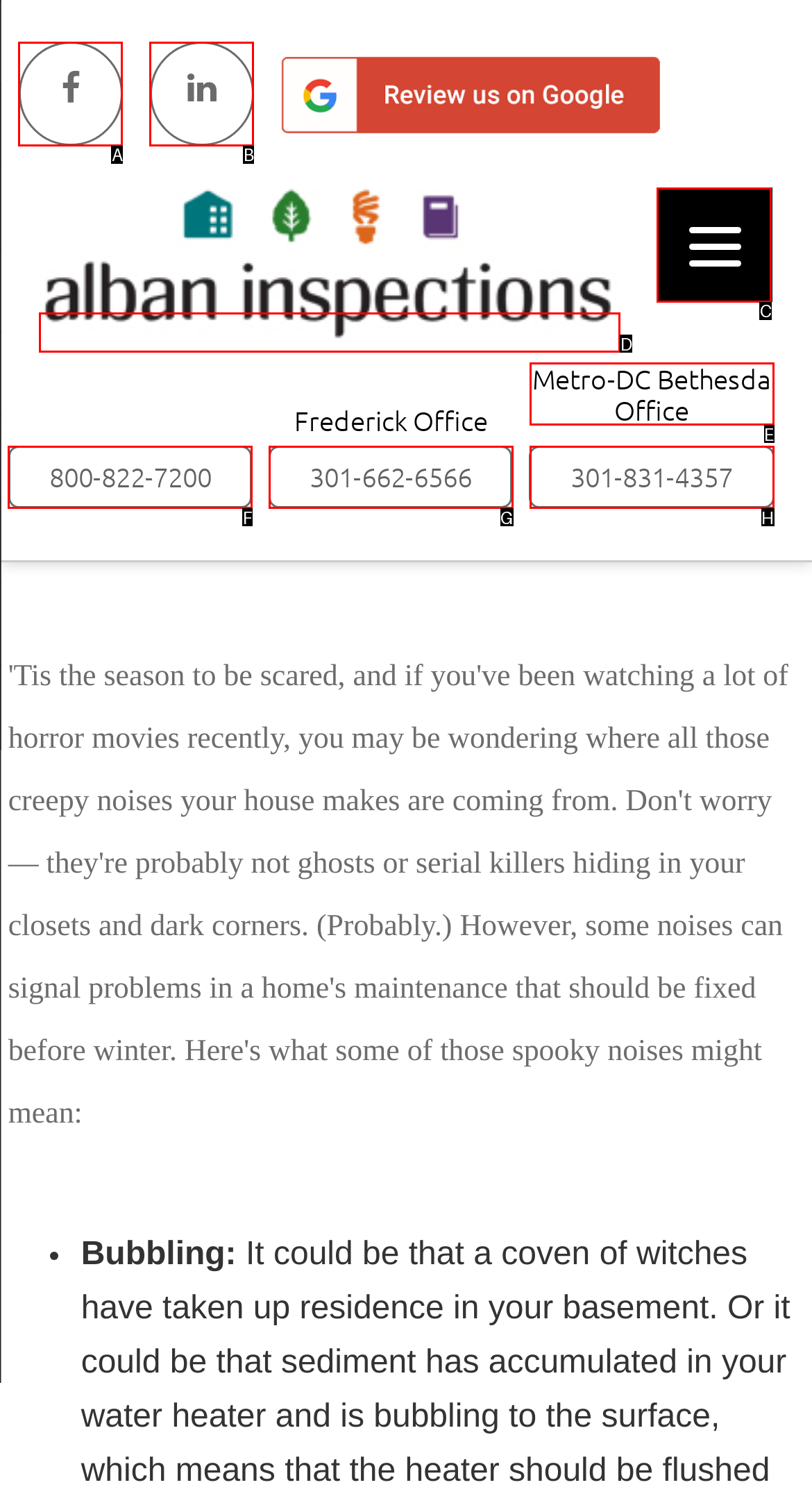Determine which option matches the element description: Metro-DC Bethesda Office
Answer using the letter of the correct option.

E